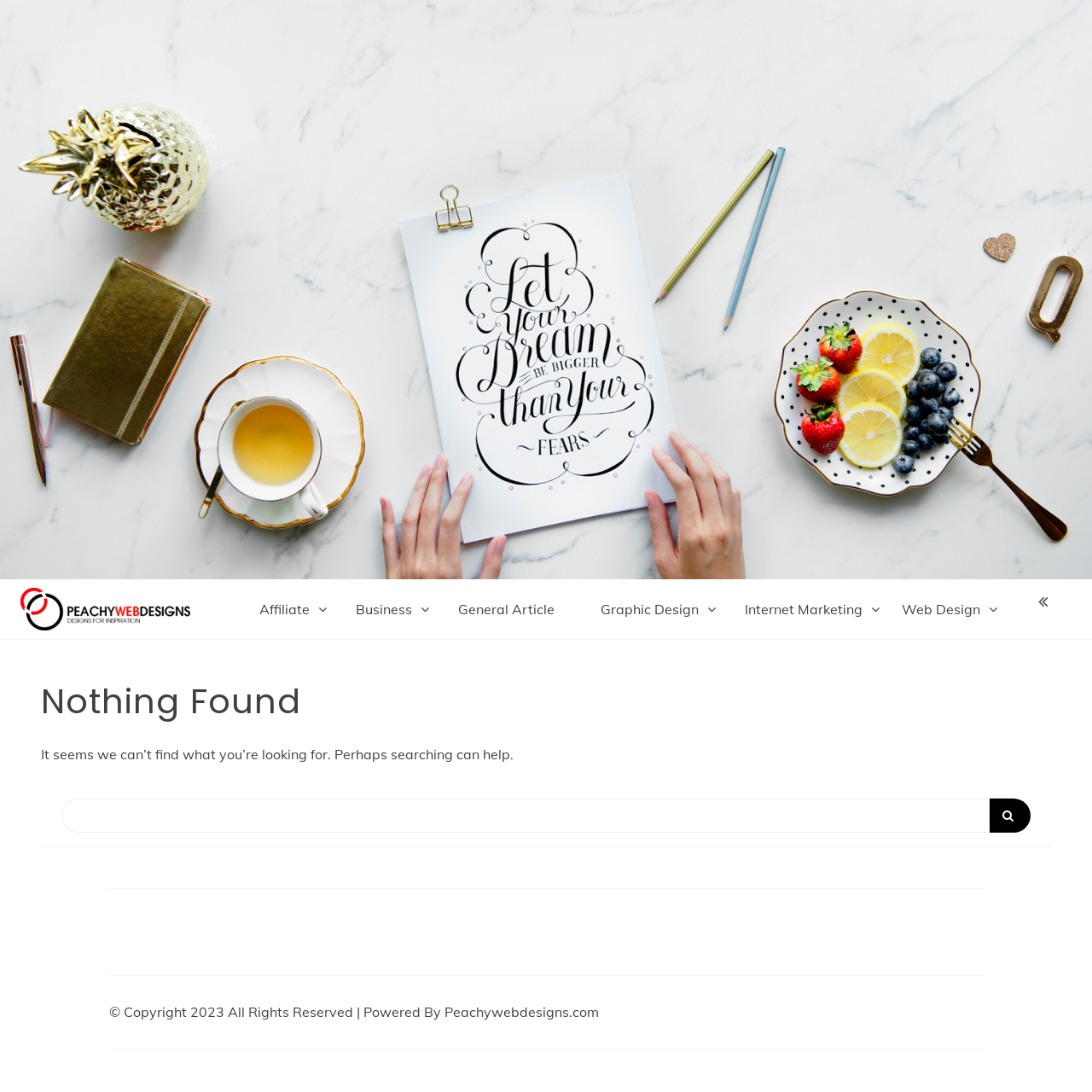Answer with a single word or phrase: 
What is the purpose of the search box?

To help searching